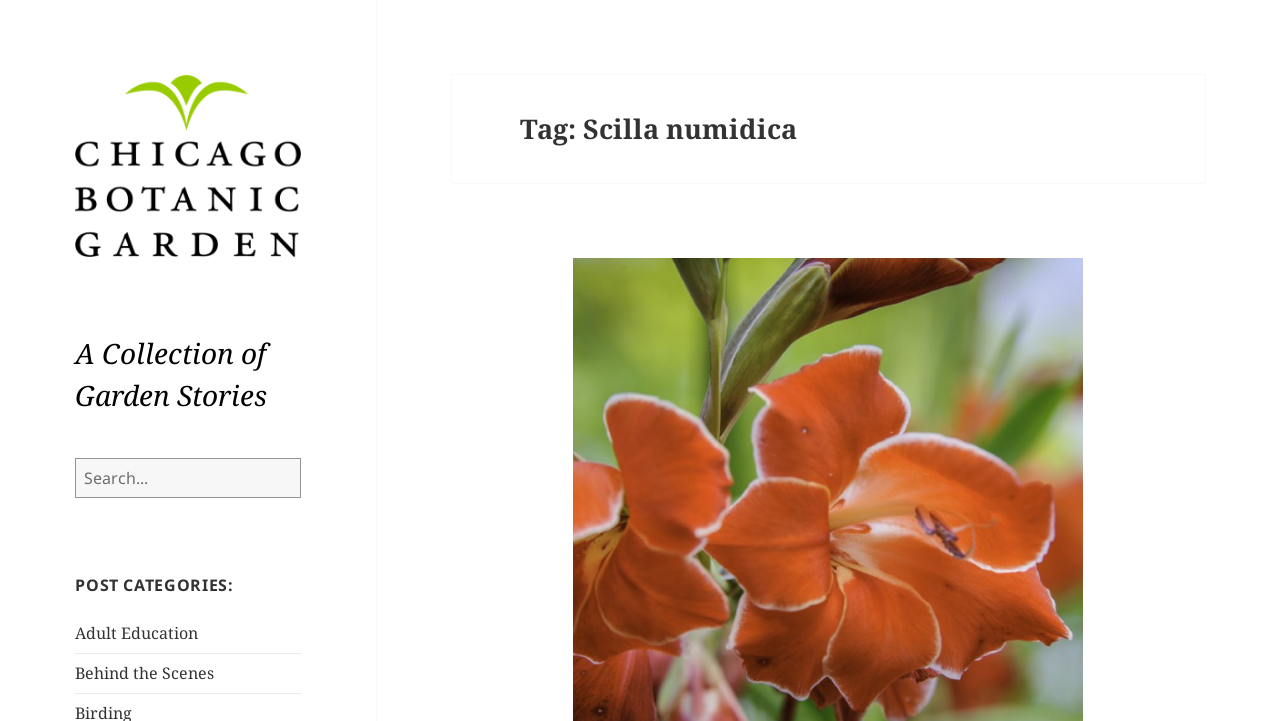What is the description of the blog?
Kindly answer the question with as much detail as you can.

I found a static text 'A blog for visitors to the Garden.' which provides a brief description of the blog's purpose and target audience.